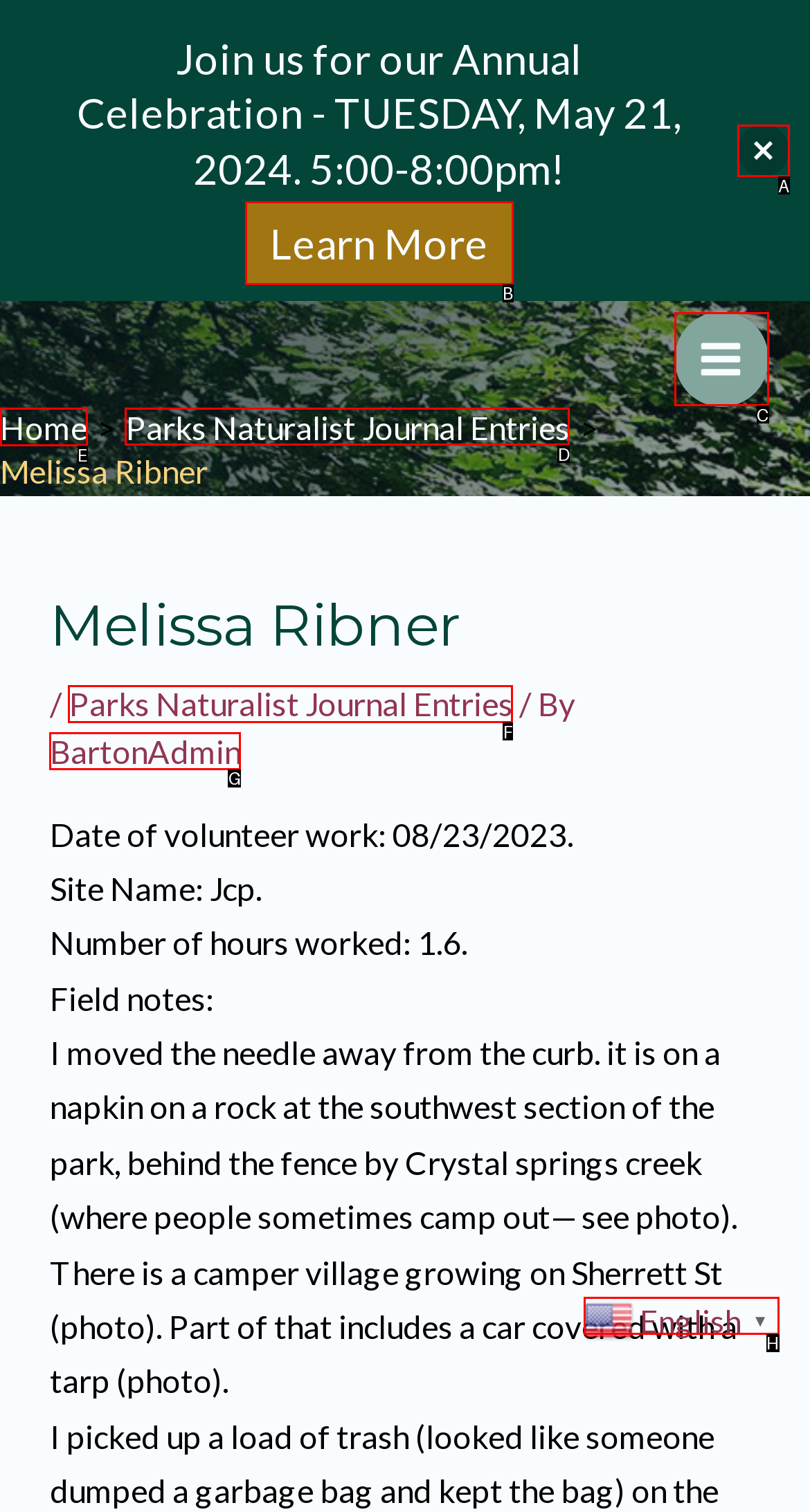Identify the correct letter of the UI element to click for this task: Go to 'Home'
Respond with the letter from the listed options.

E